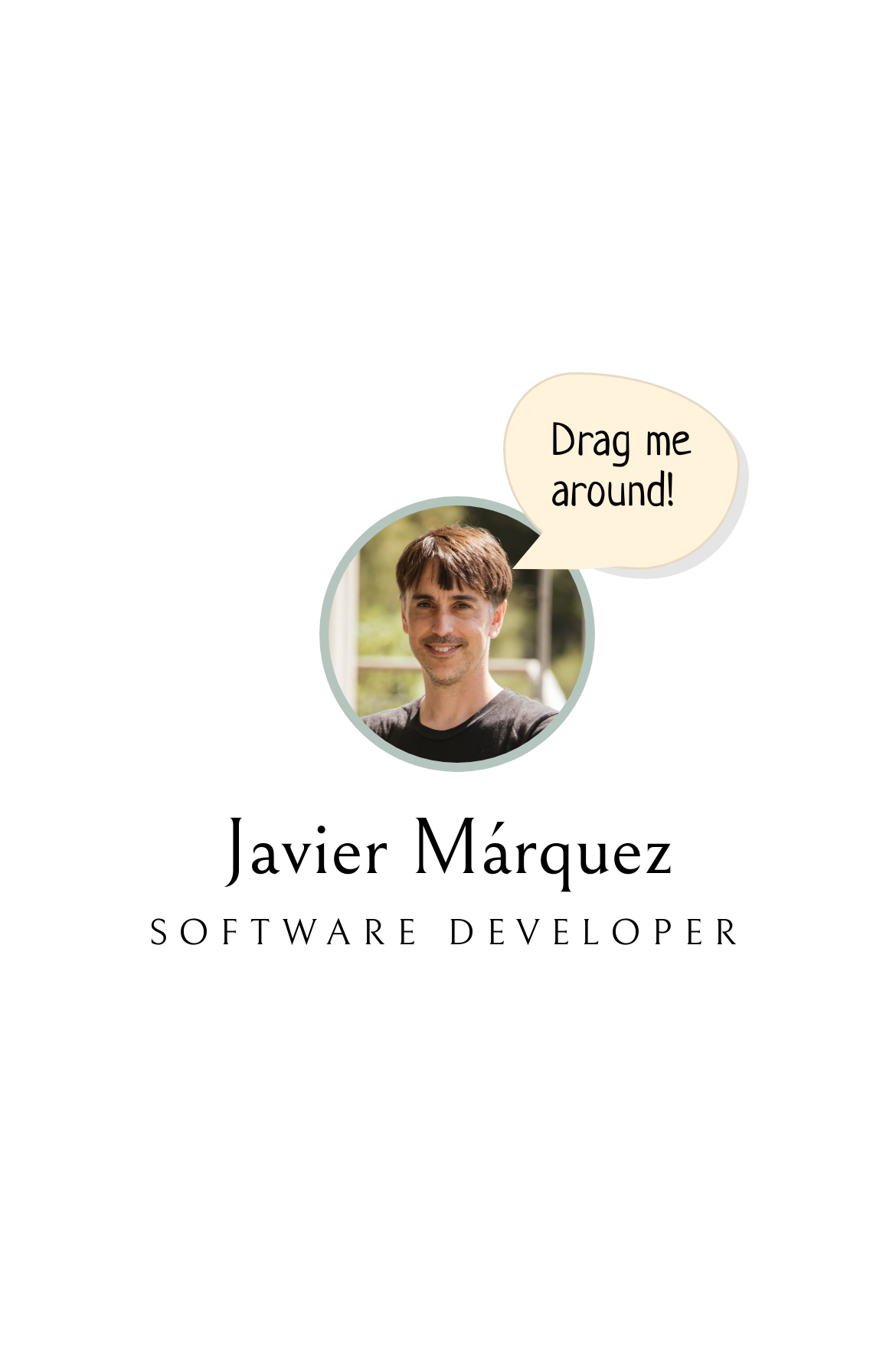Using details from the image, please answer the following question comprehensively:
What is the main theme of the webpage?

The main theme of the webpage is a personal profile, as it features the name and profession of Javier Márquez, and various text elements that suggest a personal website or portfolio.